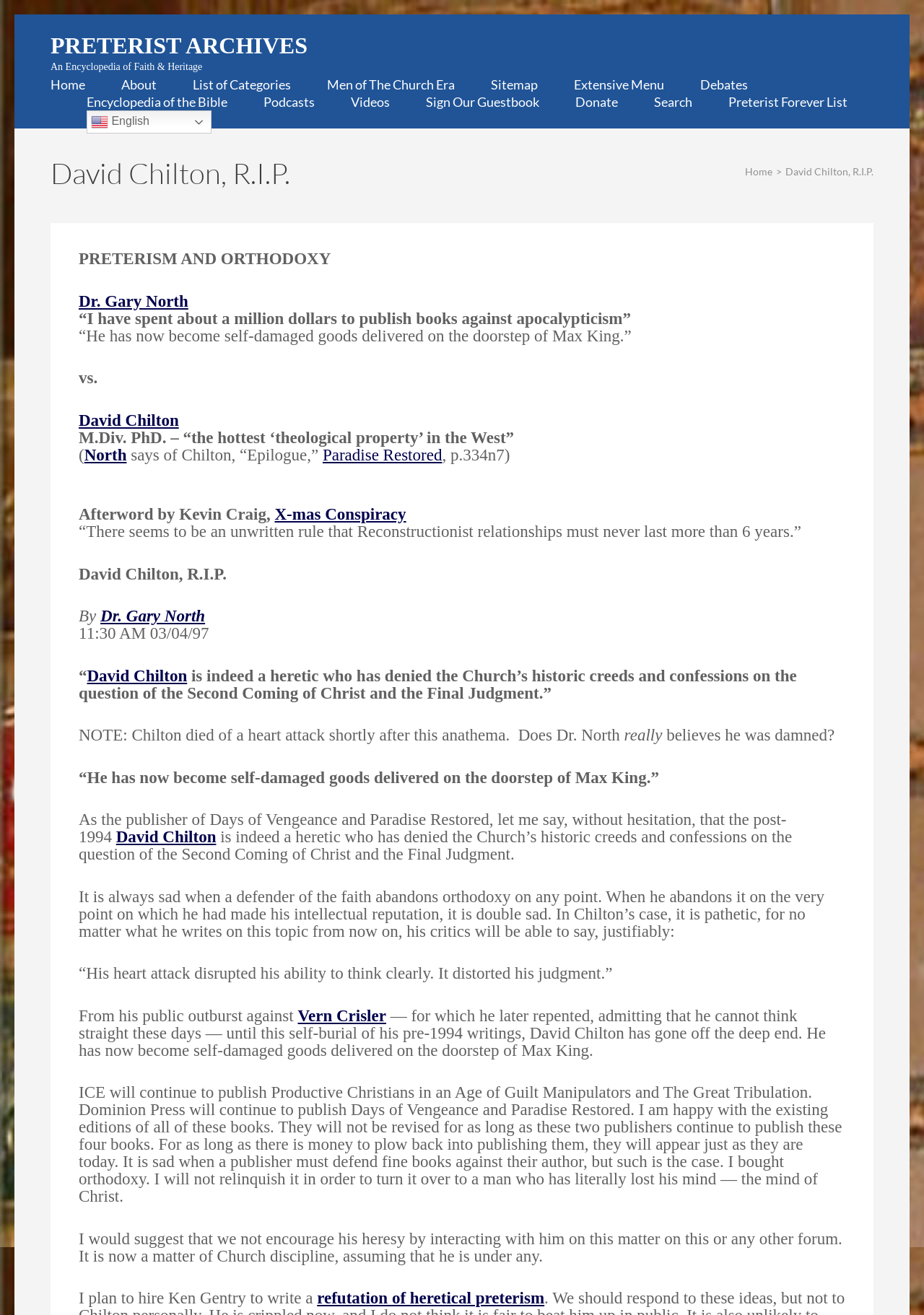What is the language of the webpage?
Using the information from the image, provide a comprehensive answer to the question.

The webpage has a link 'en English' in the top navigation menu, which suggests that the language of the webpage is English. Additionally, the content of the webpage is written in English, further supporting this conclusion.